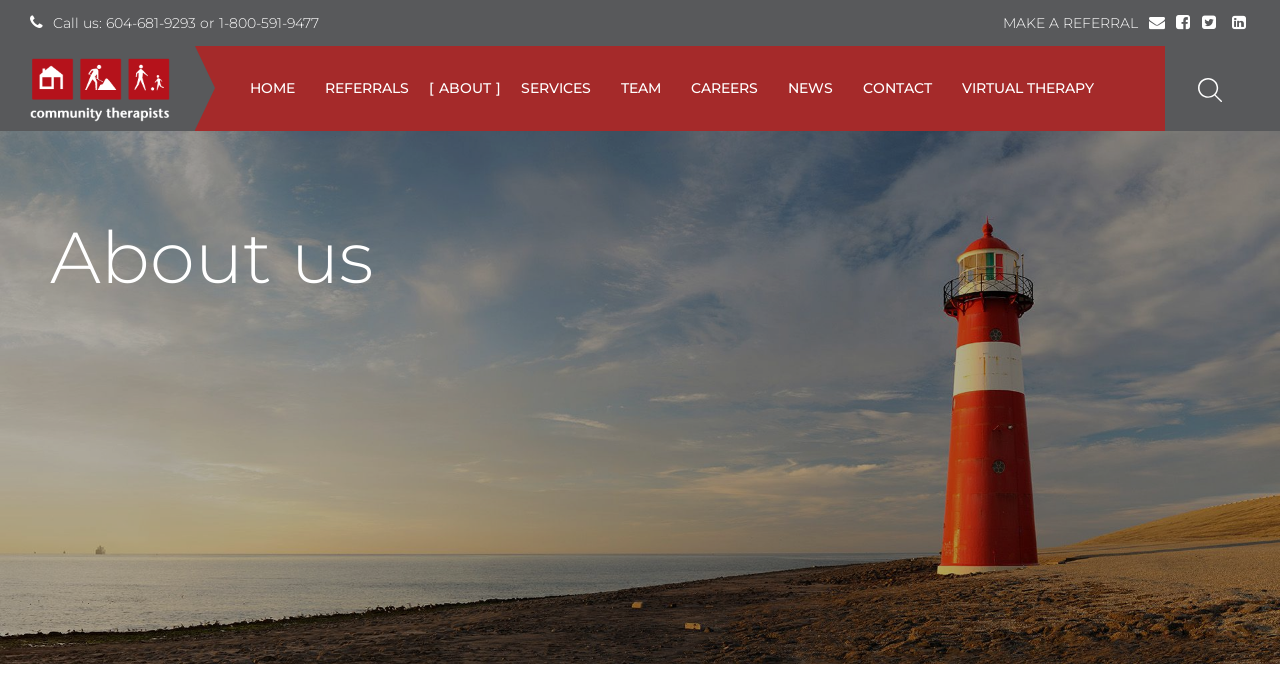What is the name of the organization providing rehabilitation services?
Please respond to the question with a detailed and thorough explanation.

I found the name 'CTI' by looking at the top-left section of the webpage, where it is displayed as a link with an image.